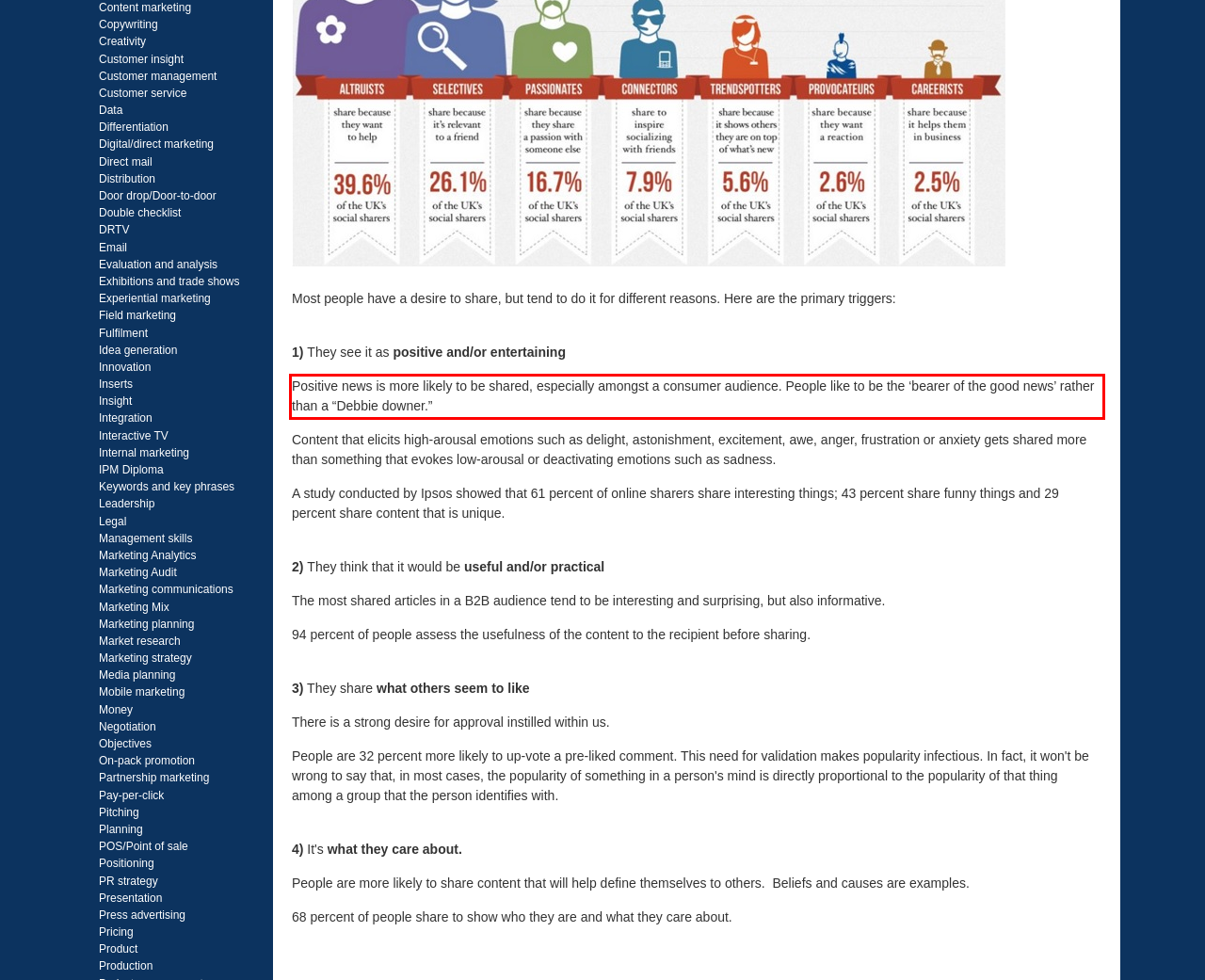Within the provided webpage screenshot, find the red rectangle bounding box and perform OCR to obtain the text content.

Positive news is more likely to be shared, especially amongst a consumer audience. People like to be the ‘bearer of the good news’ rather than a “Debbie downer.”